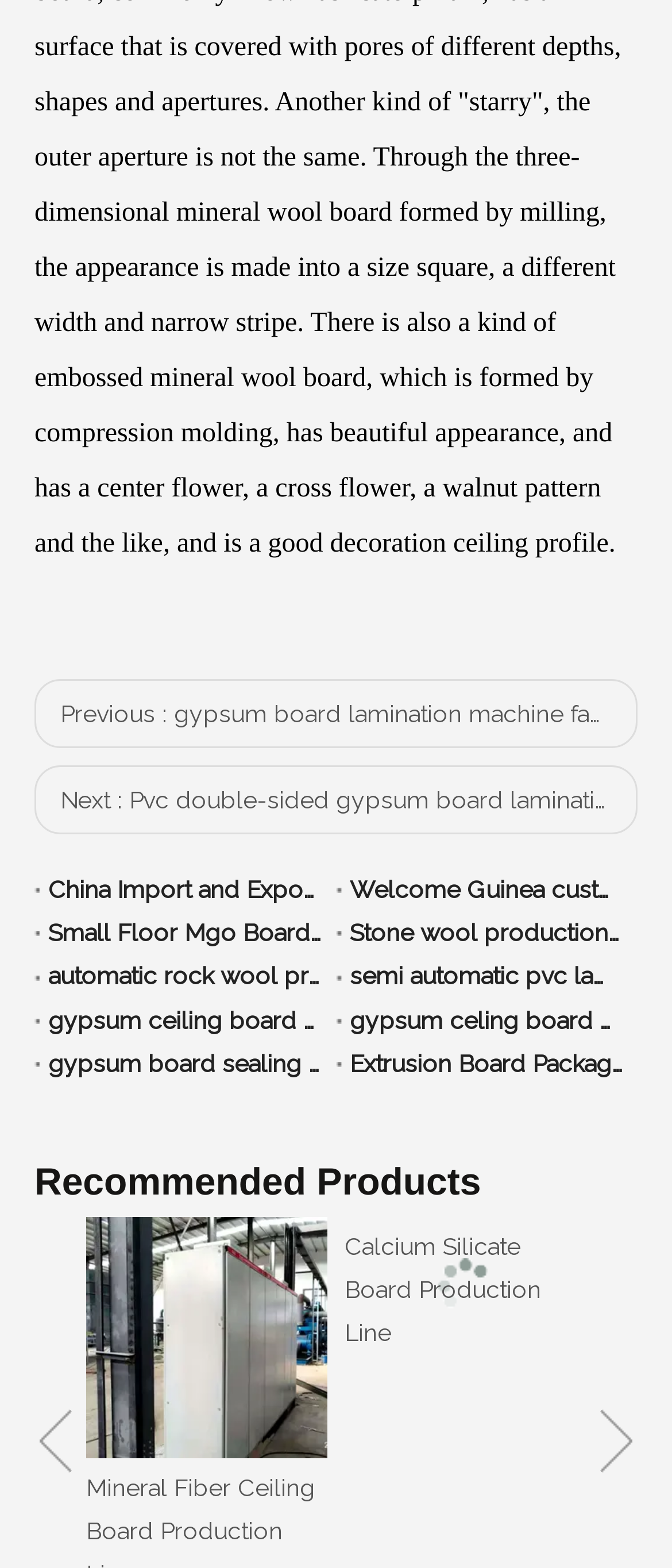Find and specify the bounding box coordinates that correspond to the clickable region for the instruction: "View the 'Recommended Products'".

[0.051, 0.732, 0.949, 0.776]